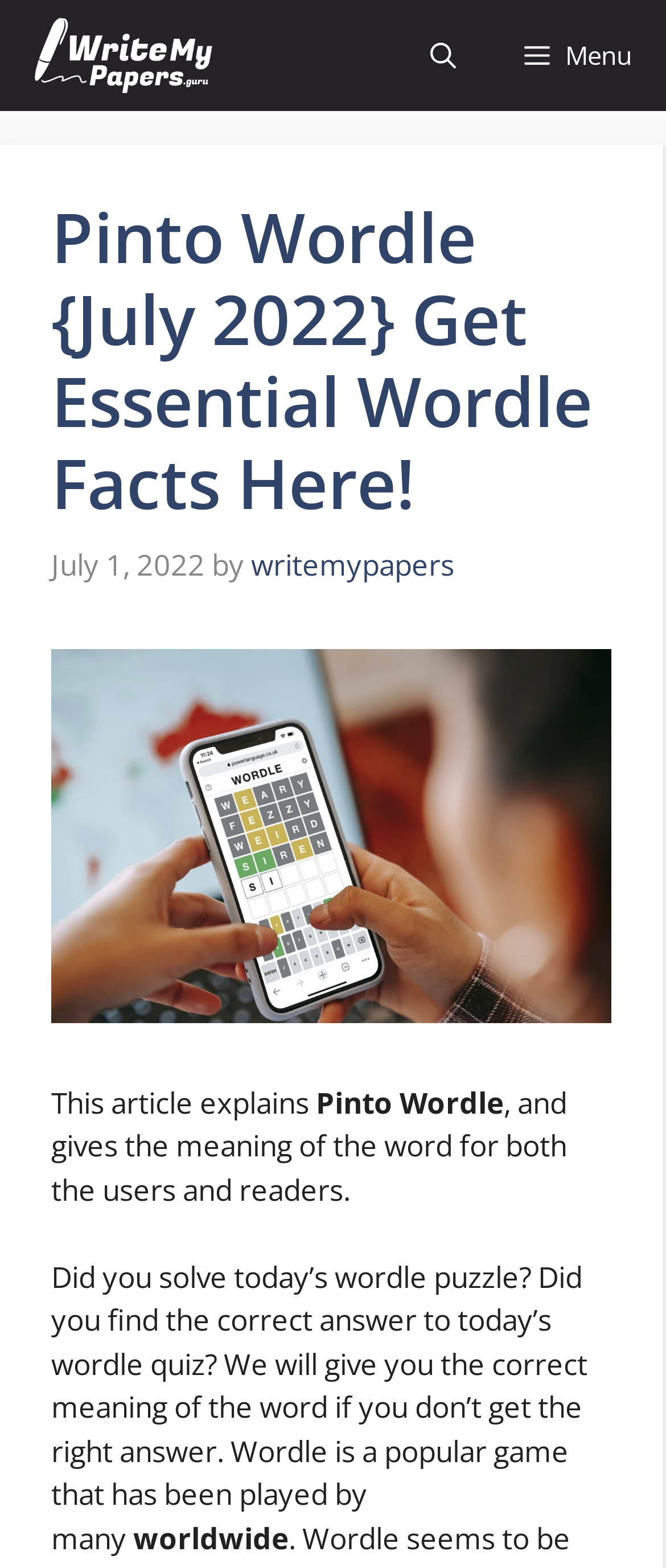Offer a detailed explanation of the webpage layout and contents.

The webpage is about Pinto Wordle, a popular game, and provides essential facts about it. At the top, there is a navigation bar with a link to "WriteMyPapers.Guru" accompanied by an image, and a "Menu" button on the right side. Below the navigation bar, there is a search bar link labeled "Open Search Bar".

The main content area has a header section with the title "Pinto Wordle {July 2022} Get Essential Wordle Facts Here!" and a timestamp "July 1, 2022" below it. The title is followed by a brief description of the article, which explains the purpose of the article and what it will provide to the readers.

Below the header section, there is an image related to Pinto Wordle, taking up most of the width. The main content starts below the image, with a series of paragraphs. The first paragraph asks if the reader has solved today's Wordle puzzle and found the correct answer, and offers to provide the correct meaning of the word if they haven't. The text continues to describe Wordle as a popular game played worldwide.

There are a total of 3 links on the page, including the navigation link, the search bar link, and a link to "writemypapers" in the header section. There are also 2 images on the page, one in the navigation bar and the other in the main content area.